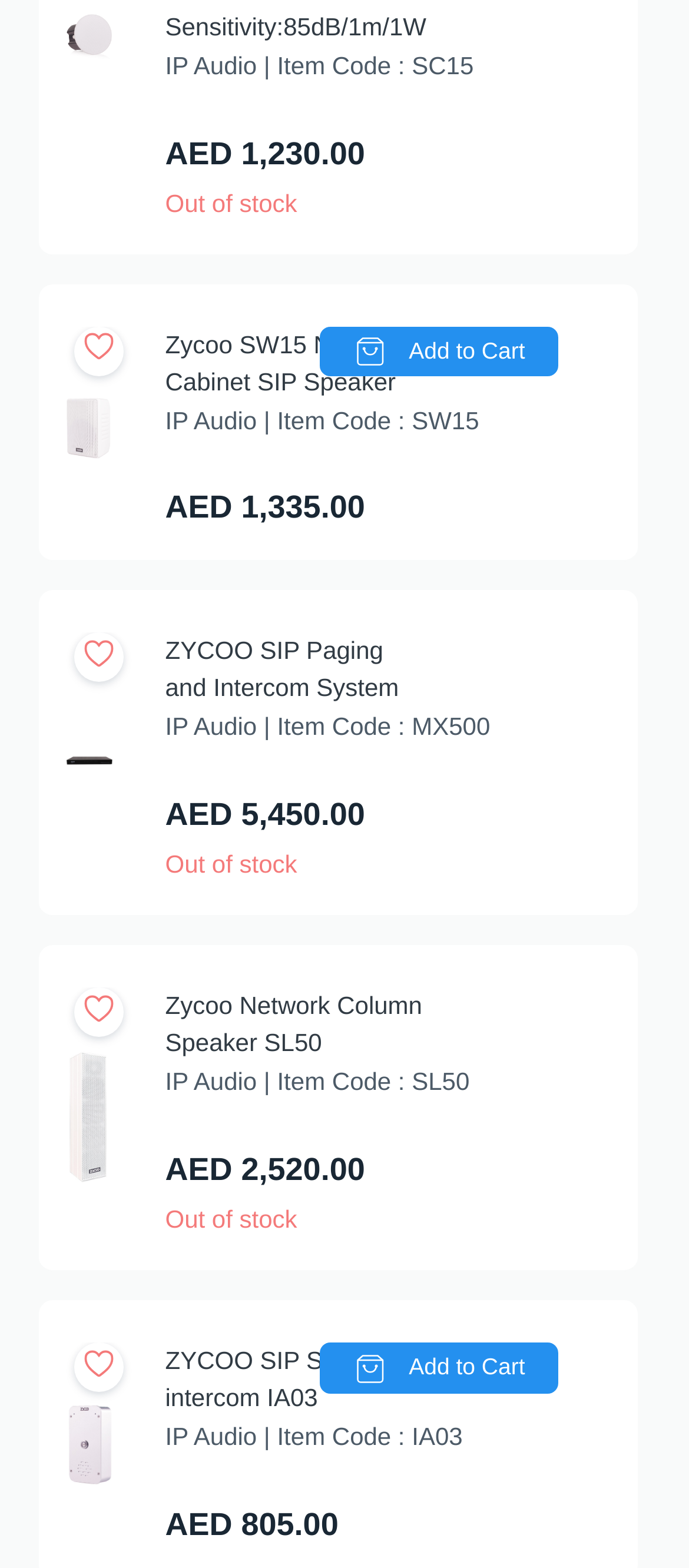Determine the bounding box coordinates for the element that should be clicked to follow this instruction: "Add Zycoo SW15 Network Cabinet SIP Speaker to cart". The coordinates should be given as four float numbers between 0 and 1, in the format [left, top, right, bottom].

[0.593, 0.215, 0.762, 0.232]